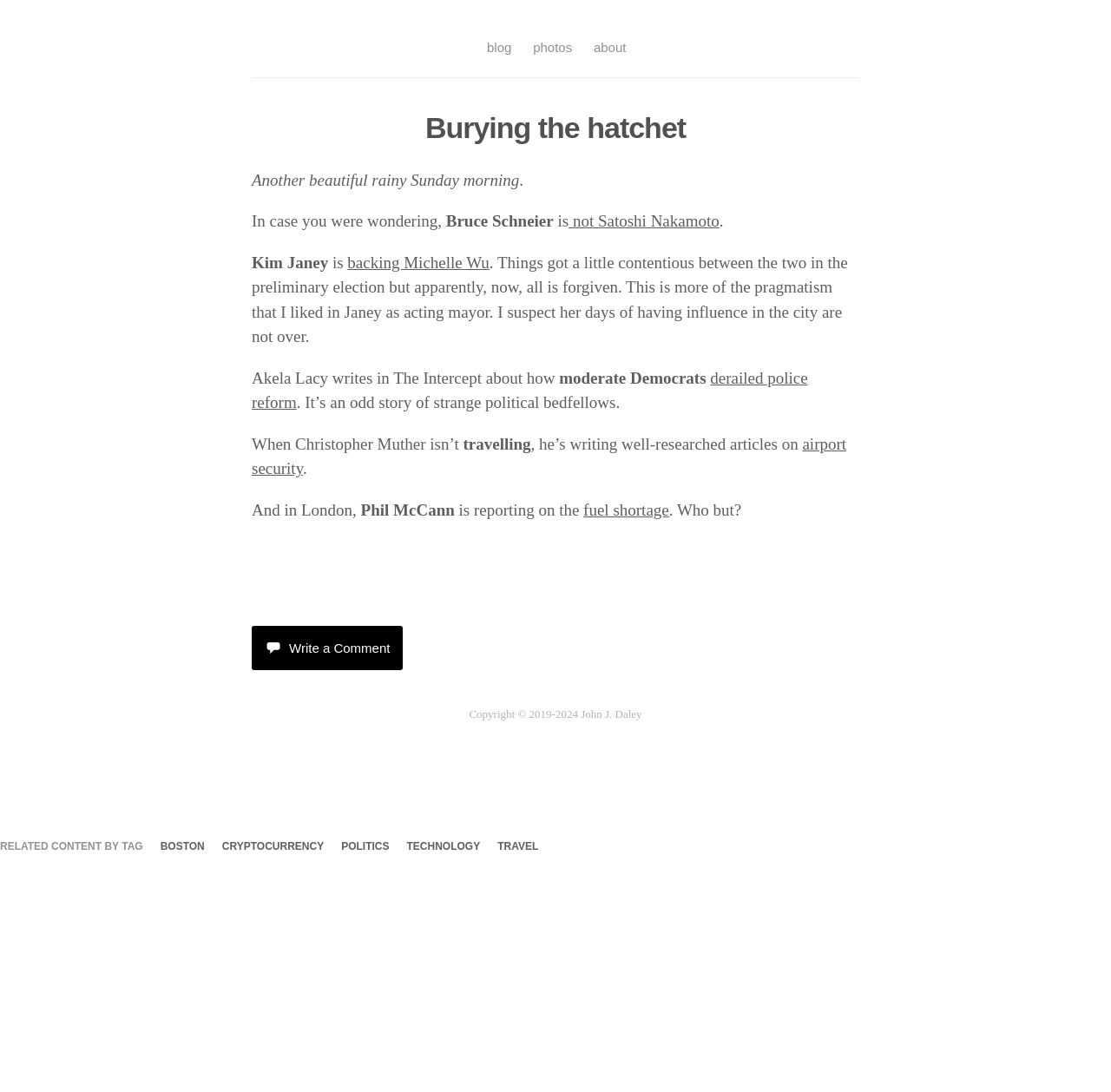Identify the bounding box coordinates of the region that should be clicked to execute the following instruction: "Click on the 'blog' link".

[0.438, 0.037, 0.46, 0.05]